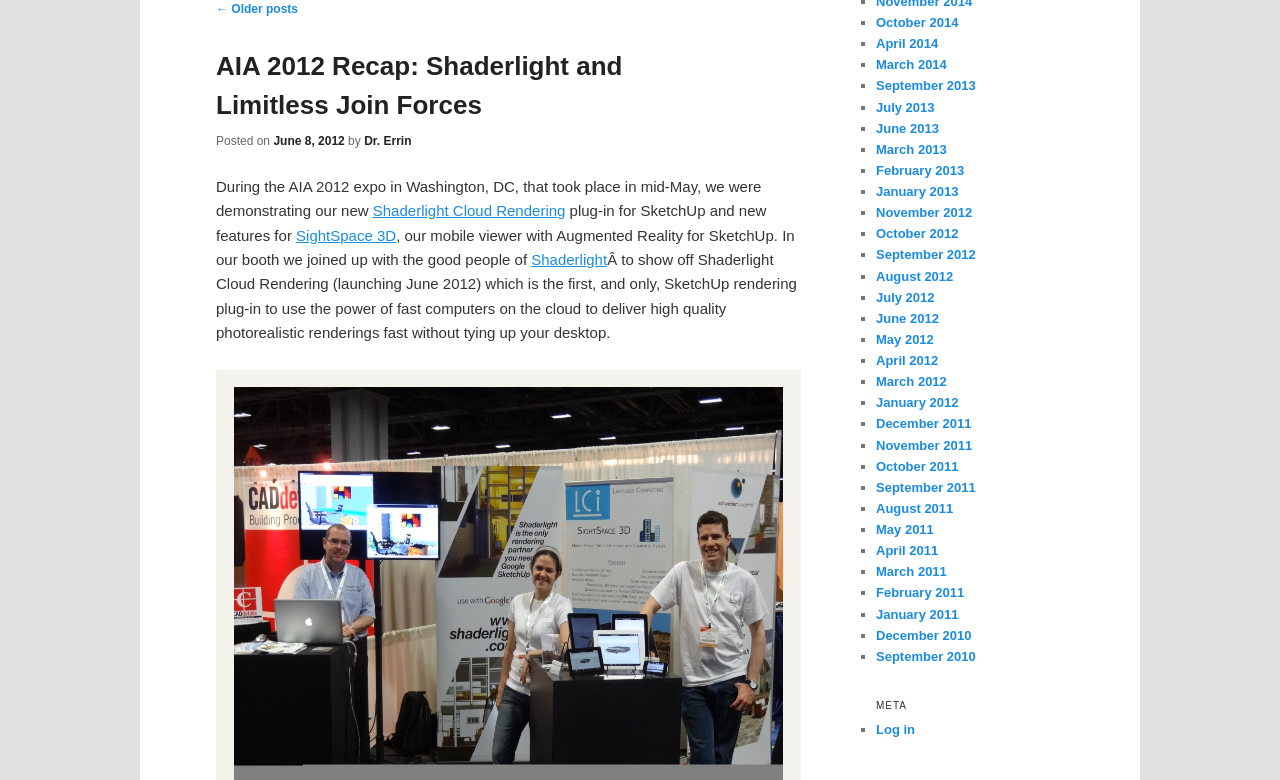Using the description "Shaderlight", predict the bounding box of the relevant HTML element.

[0.415, 0.322, 0.474, 0.343]